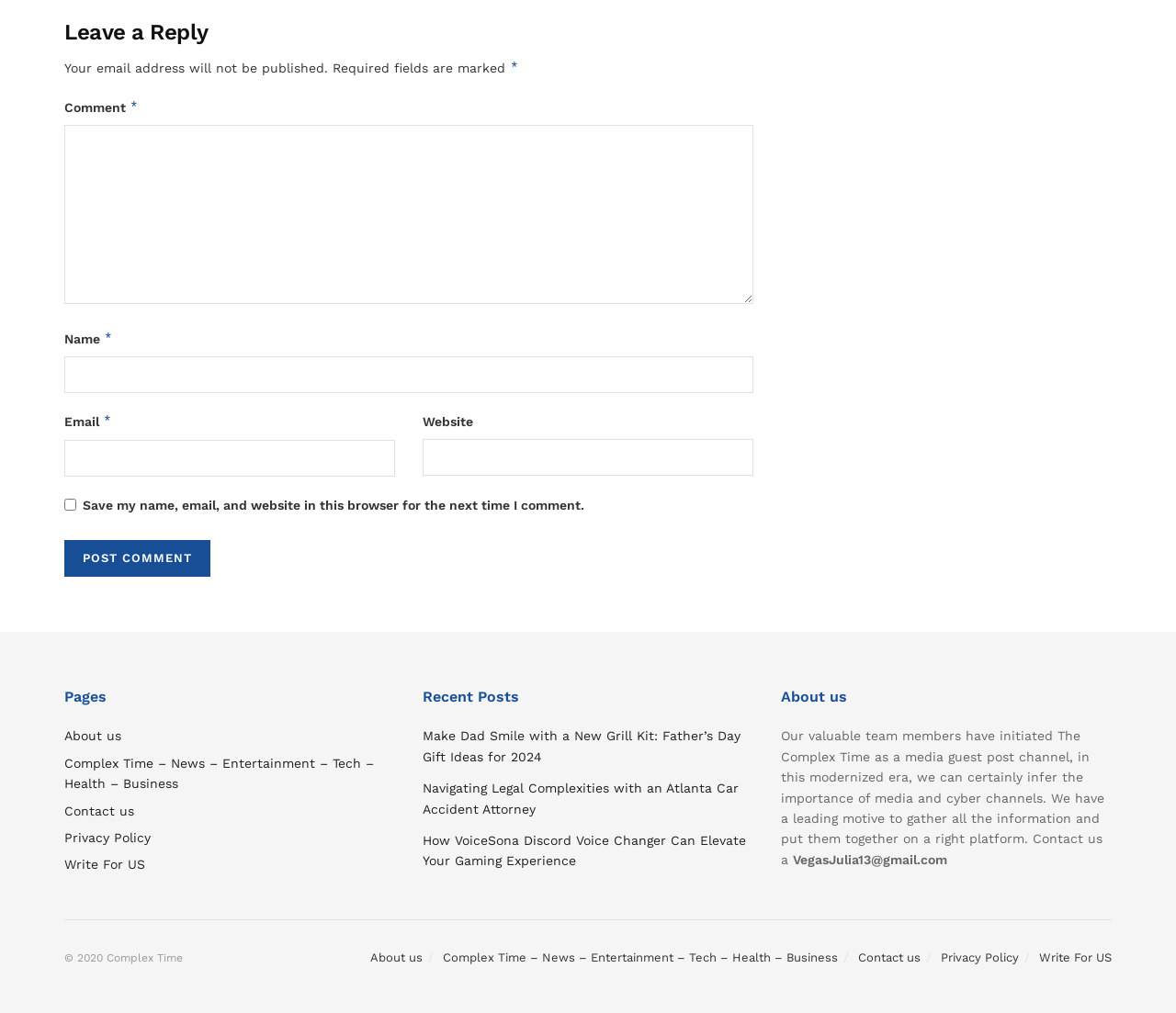Show the bounding box coordinates for the HTML element described as: "profile".

None